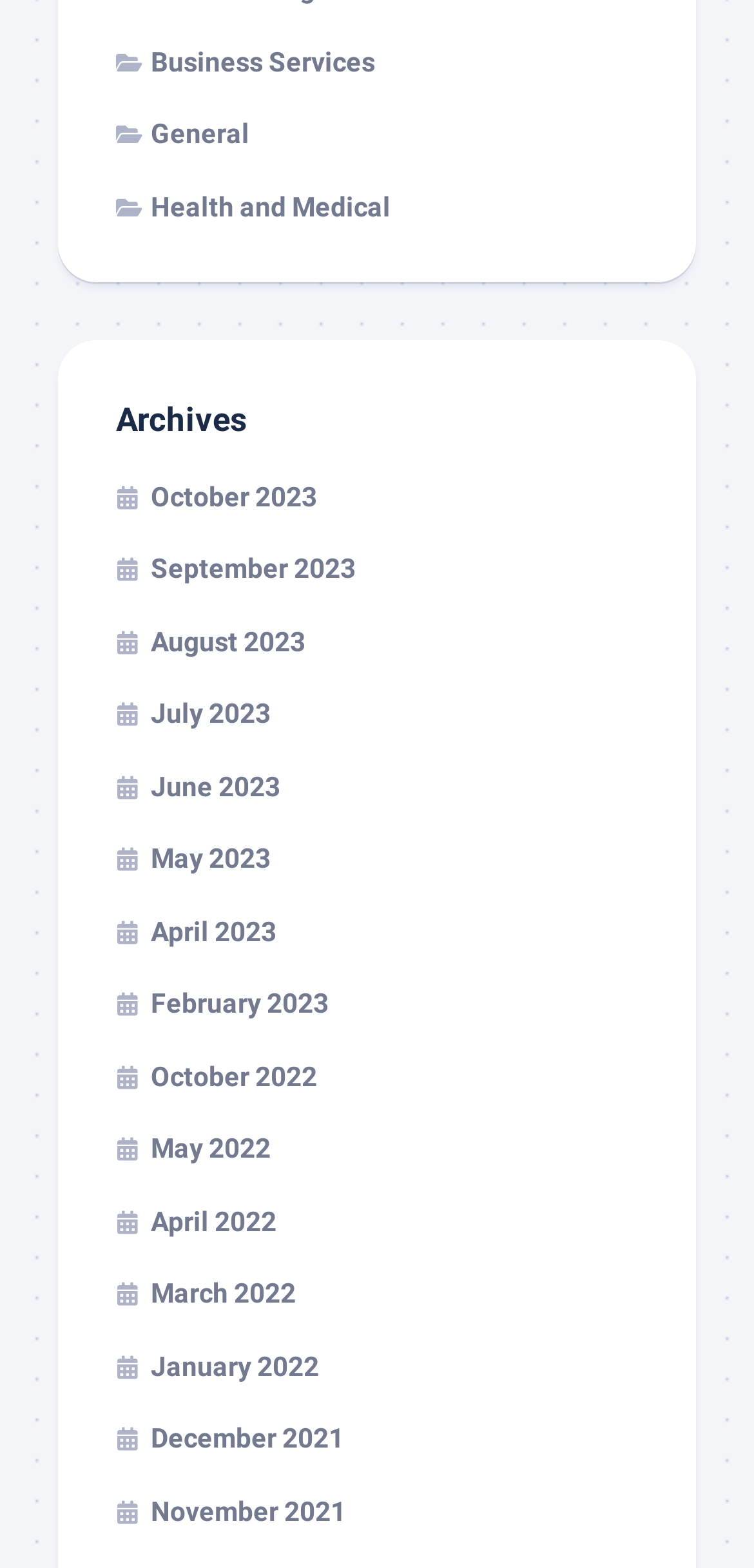Please identify the bounding box coordinates of the area that needs to be clicked to follow this instruction: "open the main menu".

None